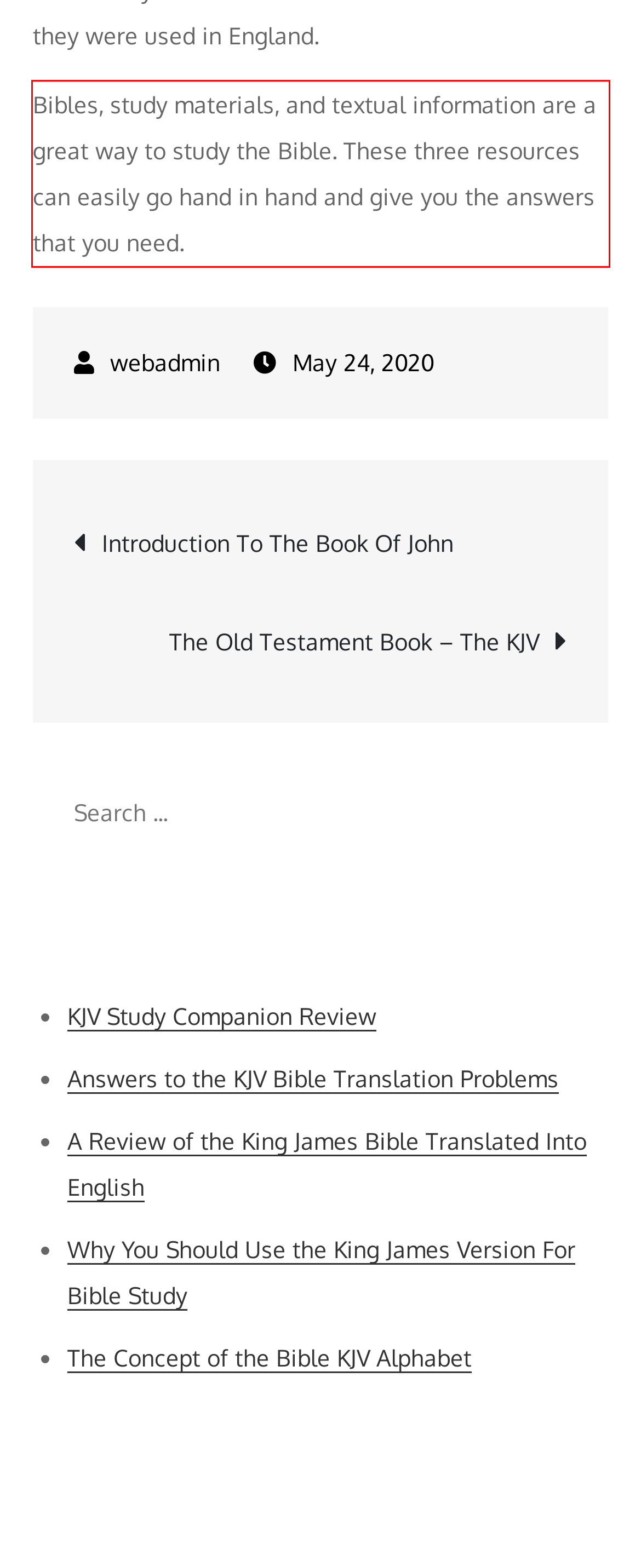Please examine the screenshot of the webpage and read the text present within the red rectangle bounding box.

Bibles, study materials, and textual information are a great way to study the Bible. These three resources can easily go hand in hand and give you the answers that you need.